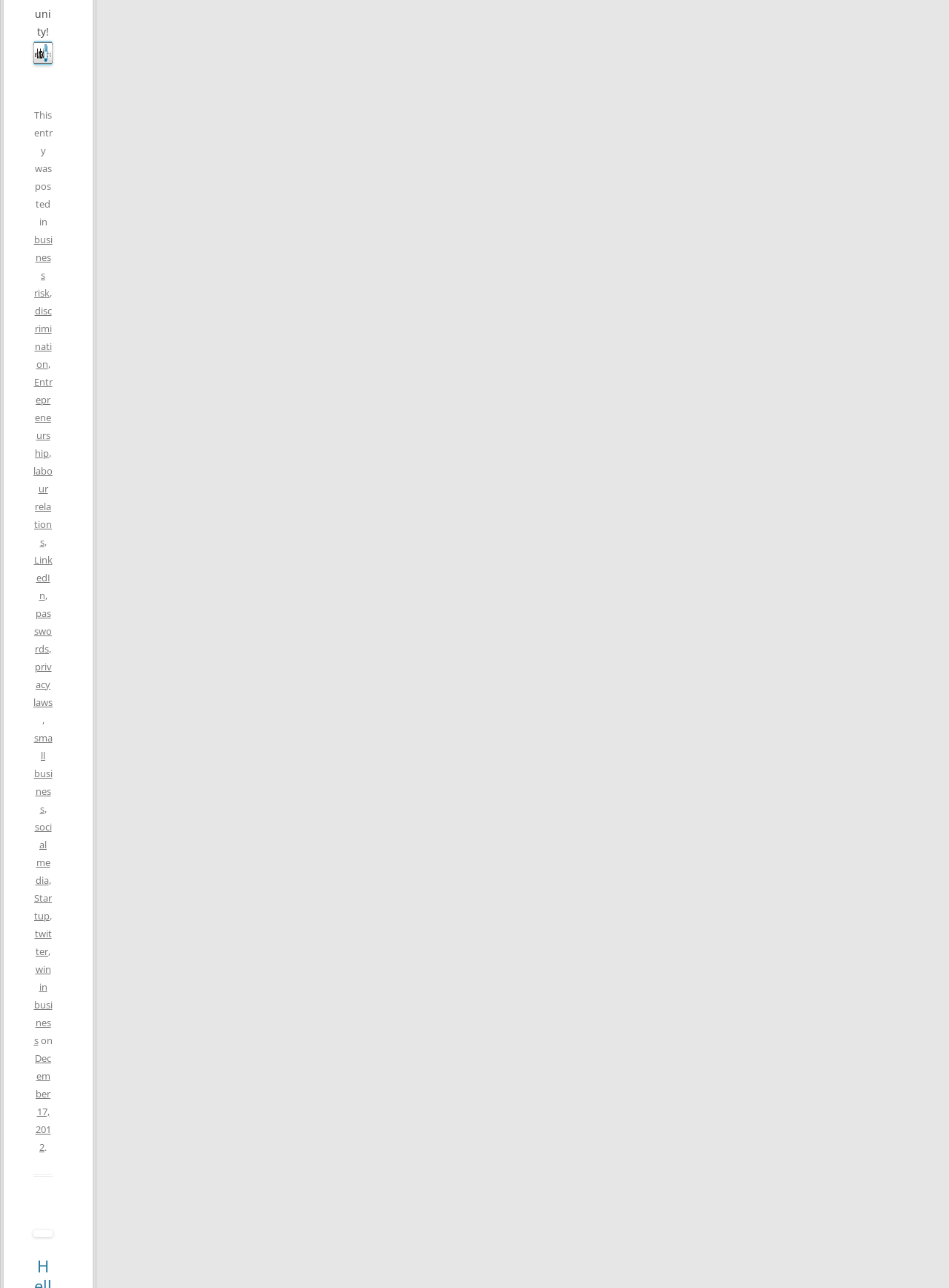How many commas are used in the footer categories?
Look at the image and provide a detailed response to the question.

The answer can be found by counting the number of StaticText elements with the text ',' in the footer section, which are used to separate the categories.